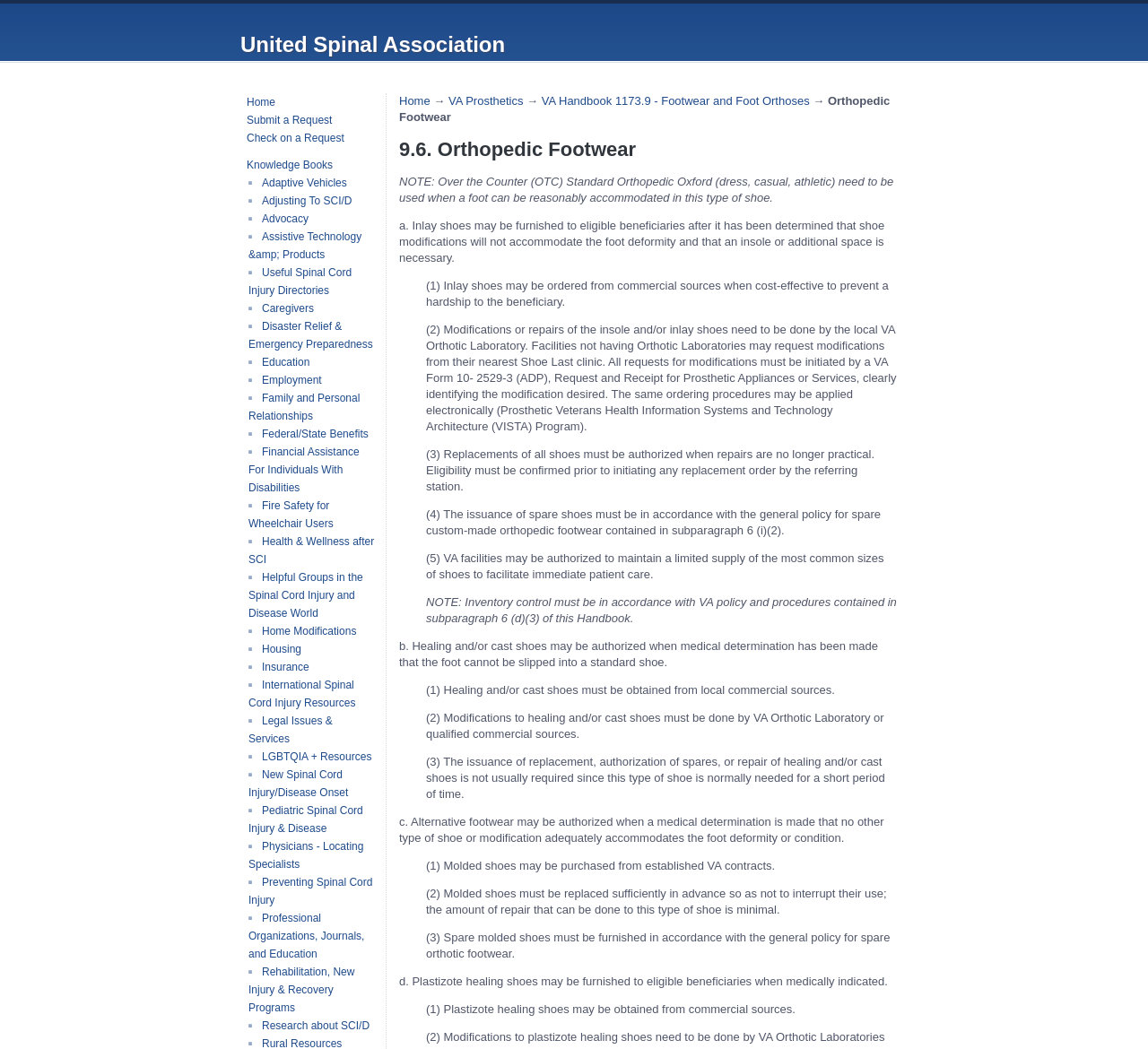Identify the bounding box coordinates of the clickable region required to complete the instruction: "Click on 'Check on a Request'". The coordinates should be given as four float numbers within the range of 0 and 1, i.e., [left, top, right, bottom].

[0.207, 0.126, 0.3, 0.143]